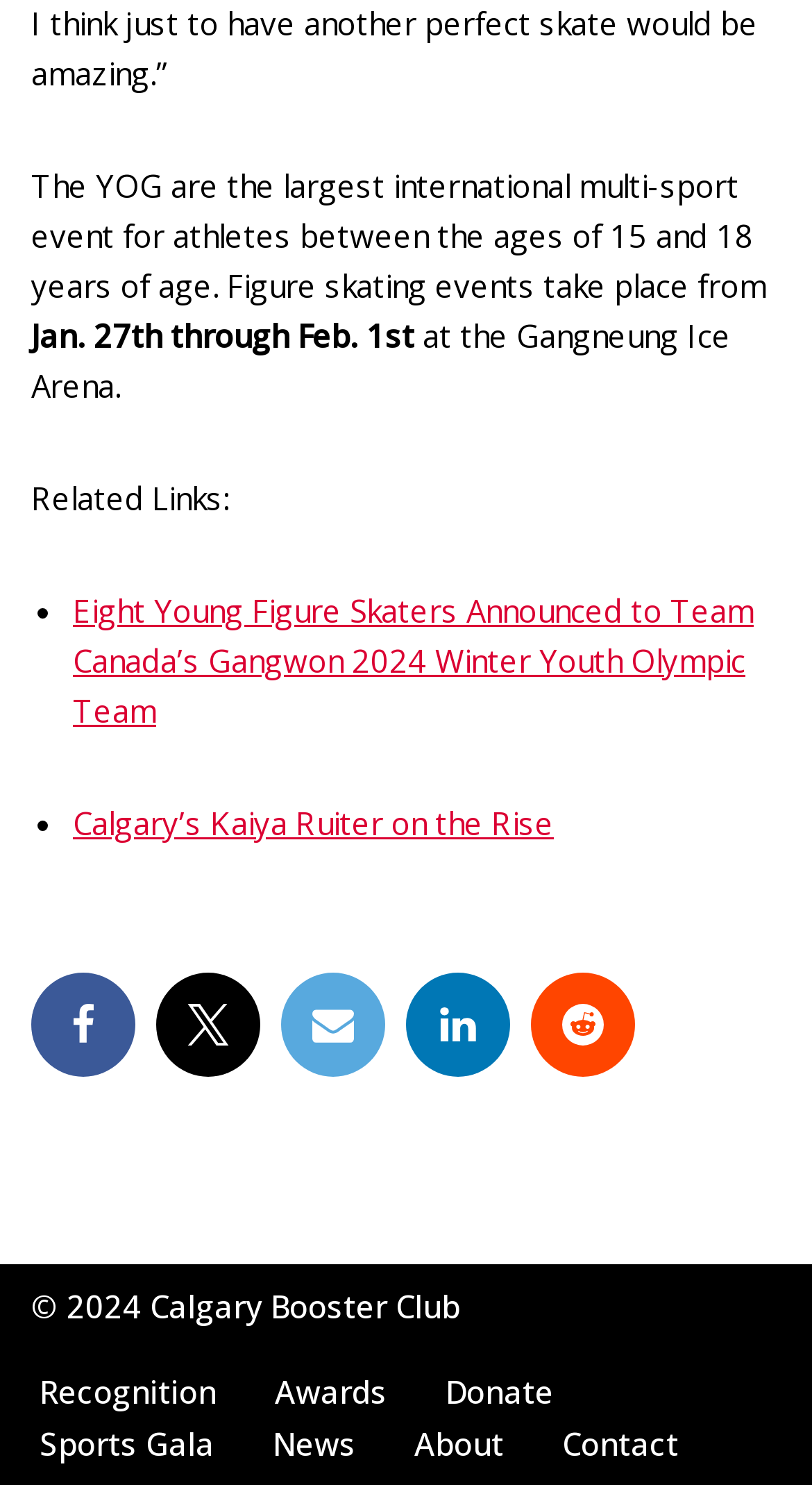Please provide the bounding box coordinate of the region that matches the element description: Sports Gala. Coordinates should be in the format (top-left x, top-left y, bottom-right x, bottom-right y) and all values should be between 0 and 1.

[0.049, 0.953, 0.264, 0.988]